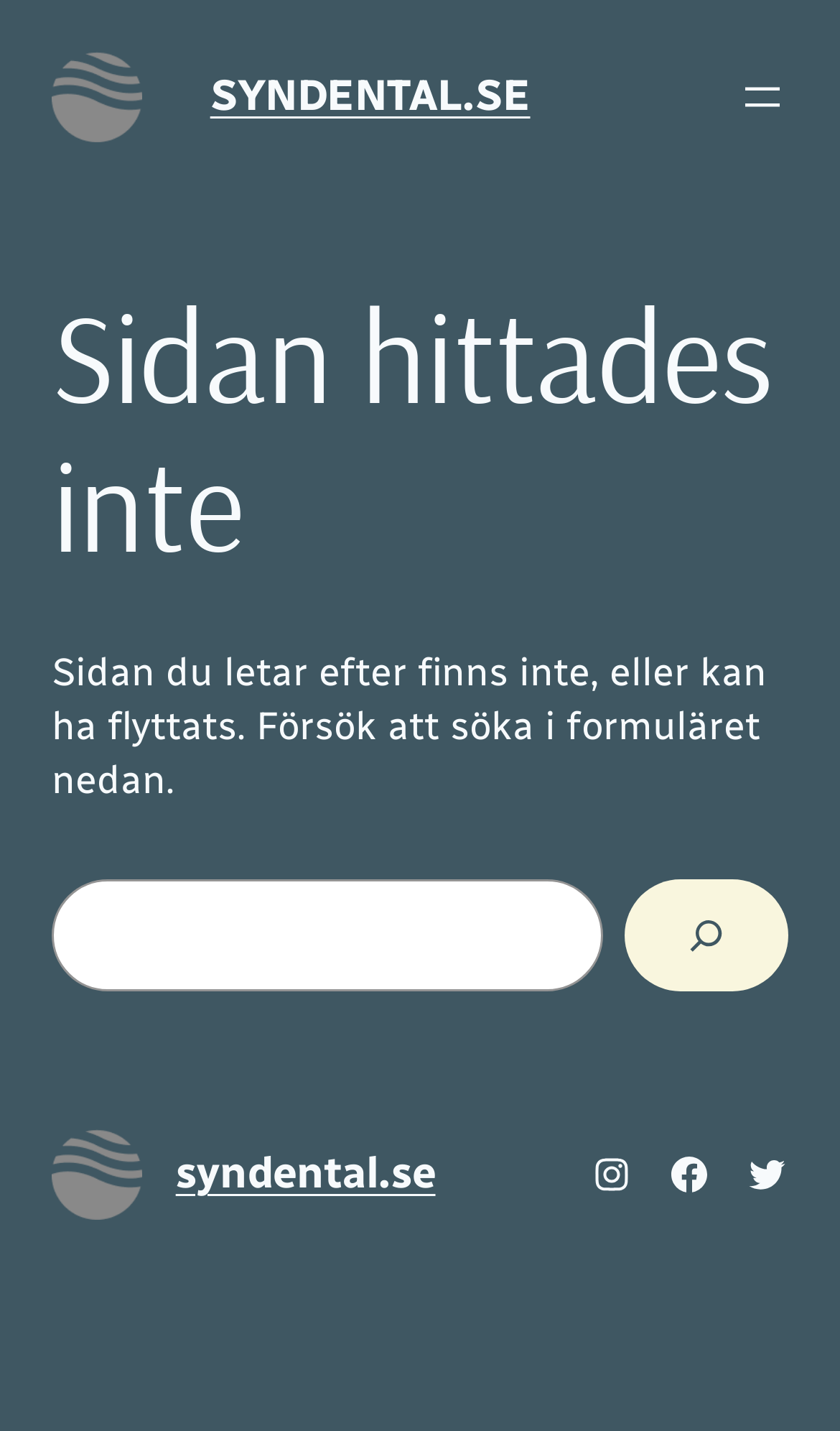Carefully examine the image and provide an in-depth answer to the question: What is the purpose of the search box?

The search box is located in the main content area of the page and has a label 'Sök' which is Swedish for 'Search'. It is likely that the search box is used to search for something on the website.